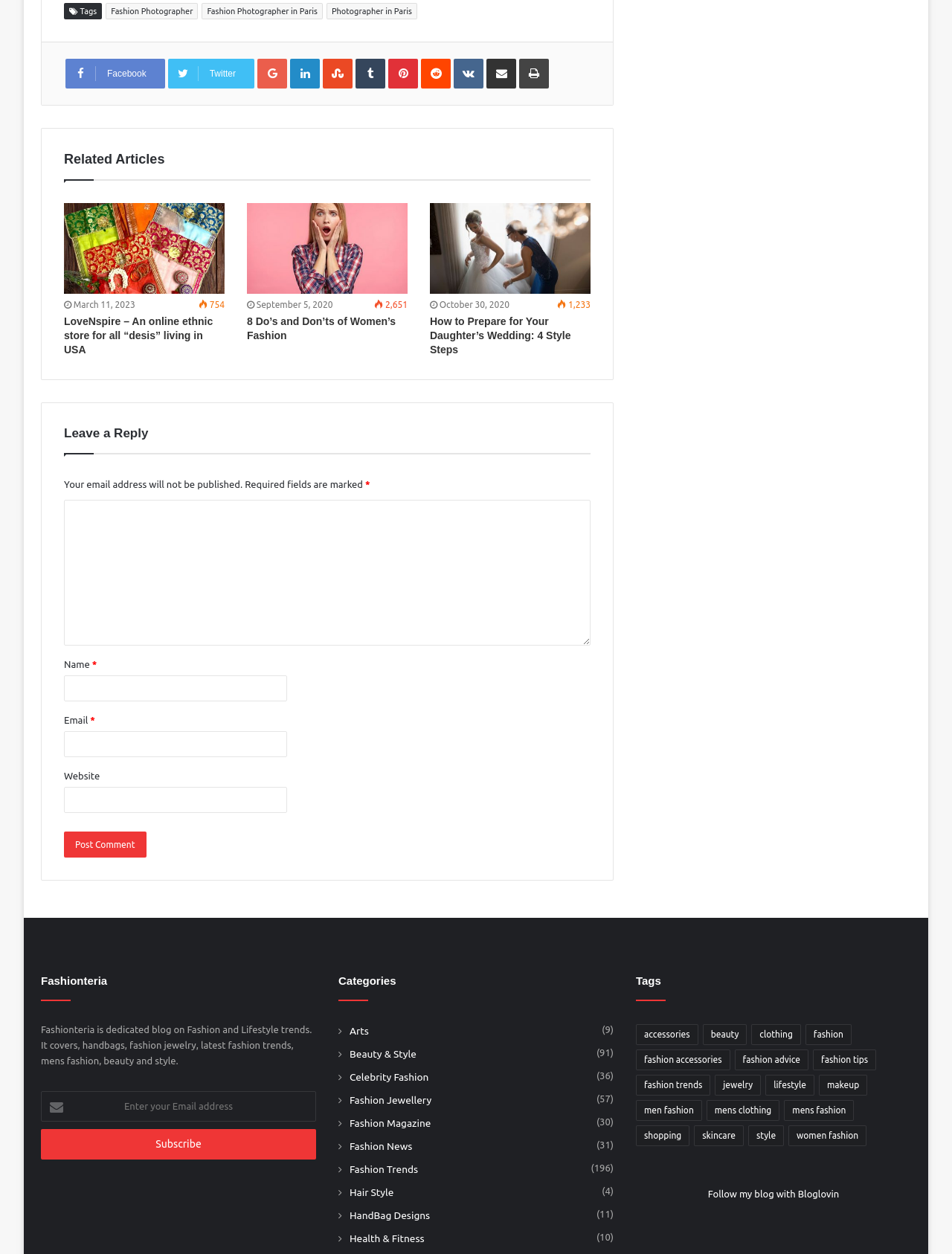Pinpoint the bounding box coordinates of the element that must be clicked to accomplish the following instruction: "View the Fashion Trends category". The coordinates should be in the format of four float numbers between 0 and 1, i.e., [left, top, right, bottom].

[0.355, 0.925, 0.439, 0.939]